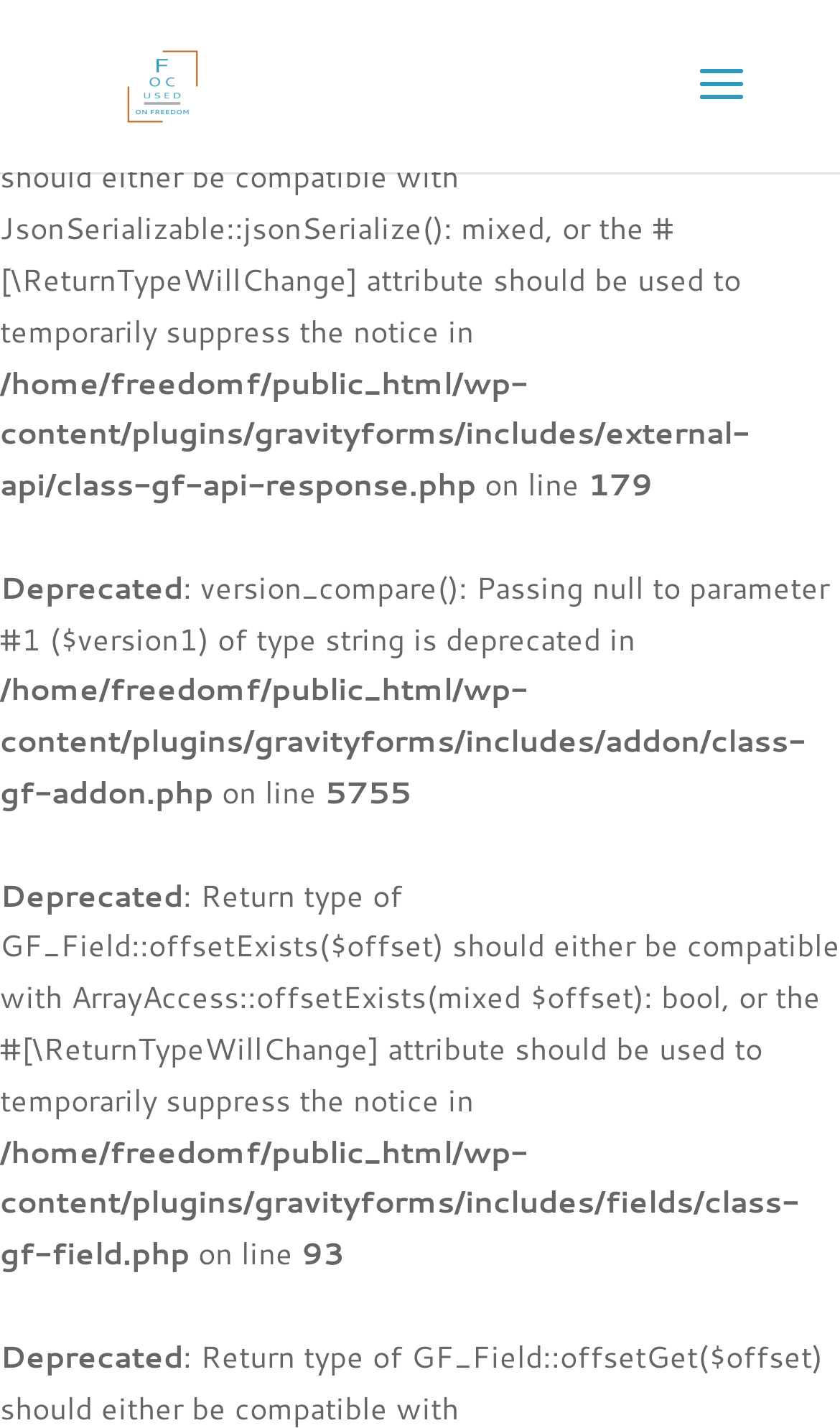What is the return type of GF_Field::offsetExists?
Based on the visual details in the image, please answer the question thoroughly.

The third instance of the text 'Deprecated' is located at element 26, which is followed by a description of the deprecated function at element 27. This description mentions that the return type of GF_Field::offsetExists should be compatible with ArrayAccess::offsetExists, which returns a boolean value. Therefore, the return type of GF_Field::offsetExists is bool.